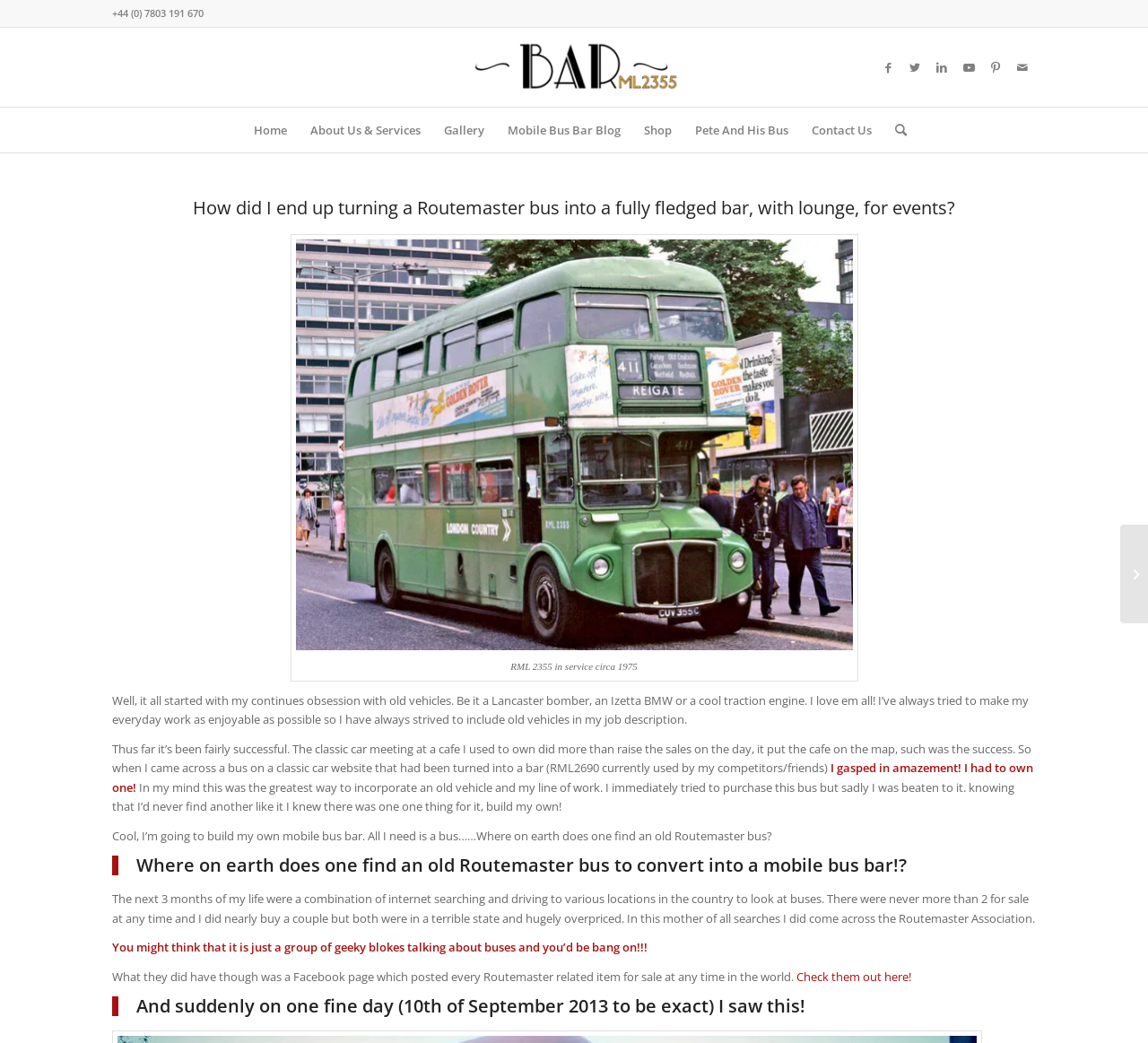Respond with a single word or phrase to the following question:
What is the phone number on the webpage?

+44 (0) 7803 191 670